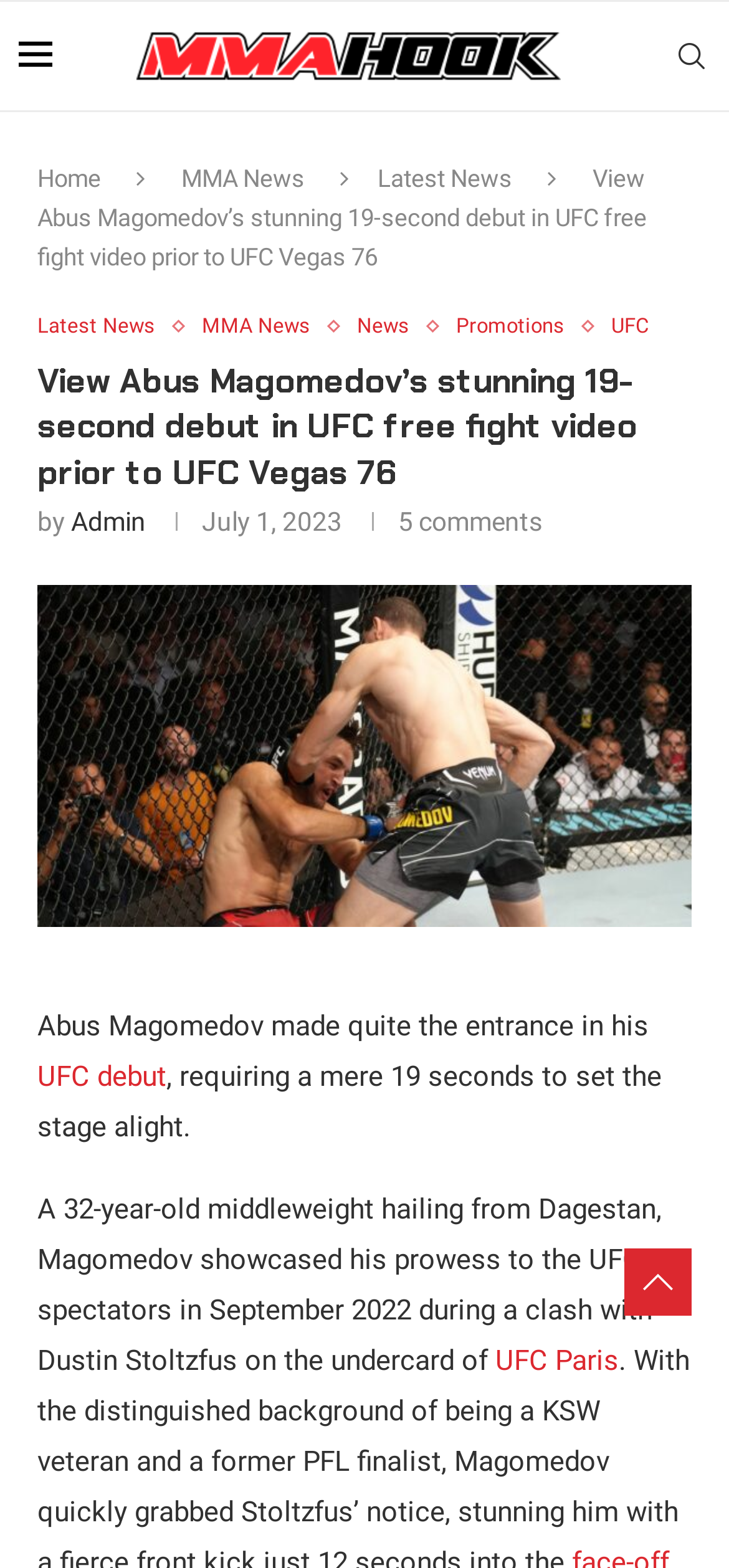Give a one-word or one-phrase response to the question: 
What is the name of the website?

MMA Hook